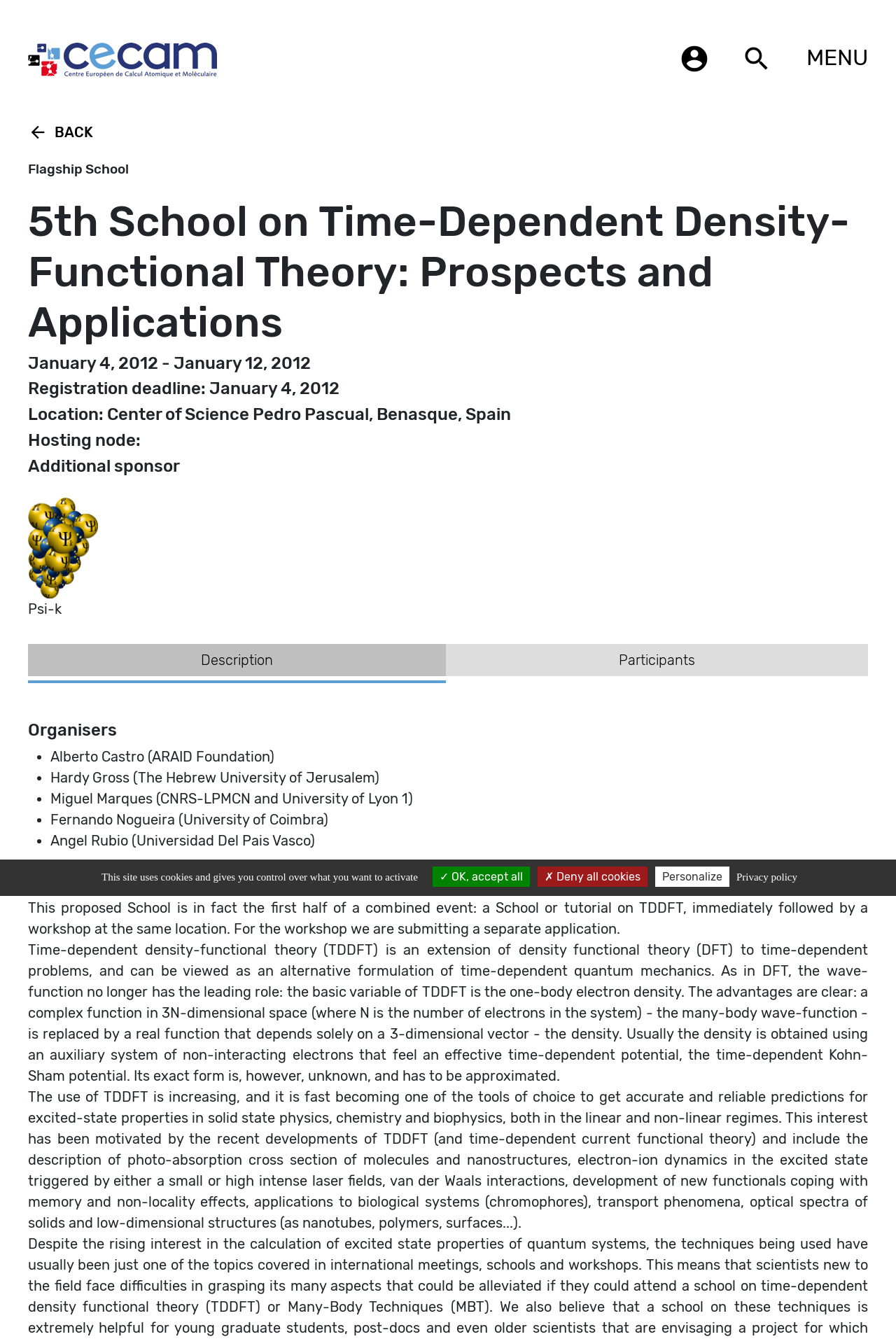Bounding box coordinates must be specified in the format (top-left x, top-left y, bottom-right x, bottom-right y). All values should be floating point numbers between 0 and 1. What are the bounding box coordinates of the UI element described as: OK, accept all

[0.483, 0.647, 0.591, 0.662]